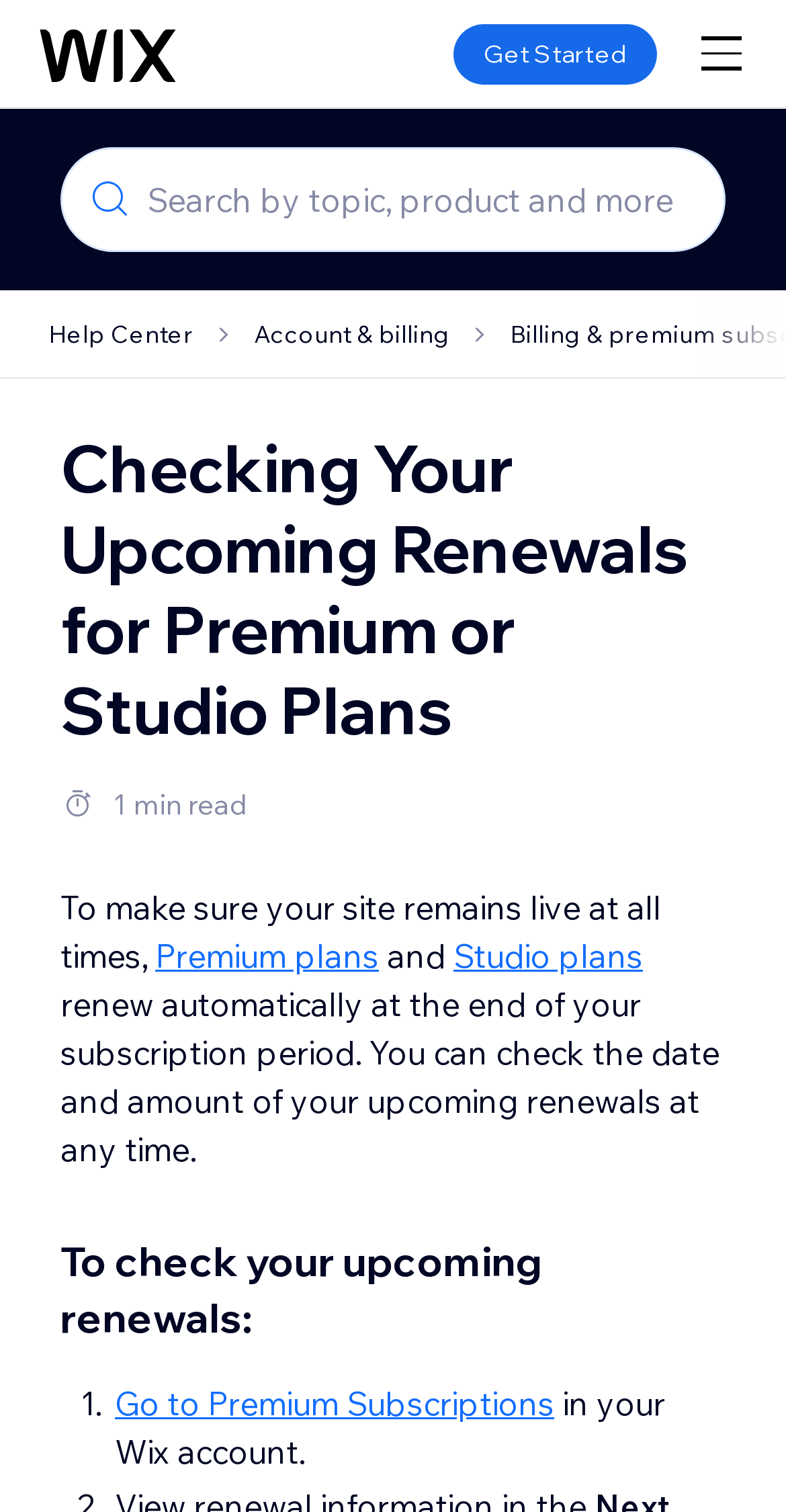Generate a thorough explanation of the webpage's elements.

The webpage is about checking upcoming renewals for Premium or Studio plans on Wix.com. At the top left corner, there is a Wix logo, which is a link to the homepage. Next to it, there is a "Get Started" link. On the top right corner, there is a button to open navigation. 

Below the top navigation, there is a search bar with a placeholder text "Search by topic, product and more". To the left of the search bar, there is a small image. 

On the left side of the page, there is a help center menu with a hierarchical structure, showing the current location: "Help Center > Account & billing > Billing & premium subscriptions > Managing your subscriptions > Checking Your Upcoming Renewals for Premium or Studio Plans". 

The main content of the page starts with a heading "Checking Your Upcoming Renewals for Premium or Studio Plans". Below the heading, there is a small image and a text "1 min read". 

The main text explains that Premium plans and Studio plans renew automatically at the end of the subscription period, and users can check the date and amount of their upcoming renewals at any time. The text also provides a link to "Premium plans" and "Studio plans". 

Further down, there is a heading "To check your upcoming renewals:" followed by a step-by-step guide. The guide consists of a single step, which is to "Go to Premium Subscriptions" in the user's Wix account.